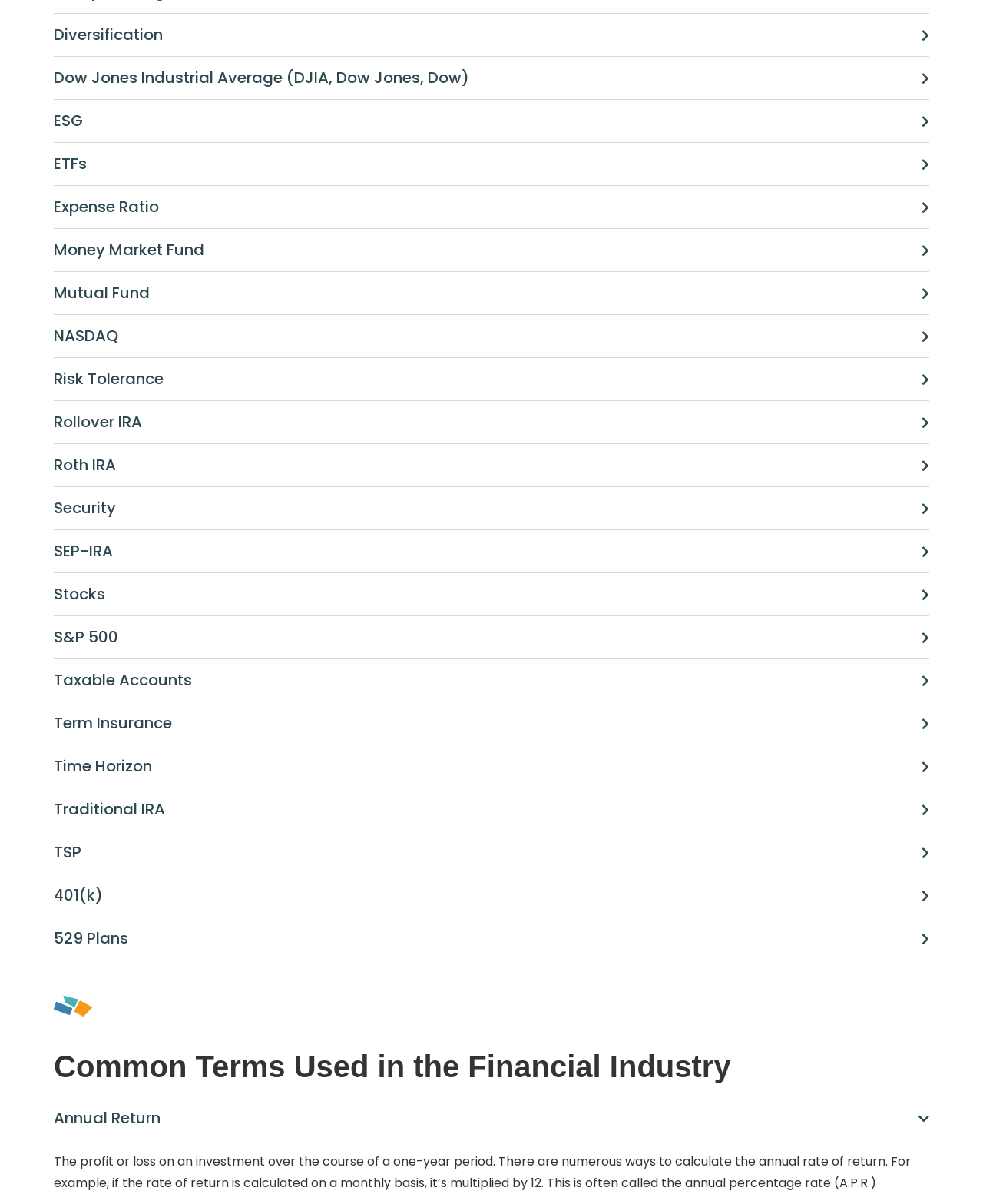Is the 'Annual Return' button expanded?
Refer to the image and provide a detailed answer to the question.

I looked at the 'Annual Return' button and saw that it says 'expanded: True', which means it is currently expanded.